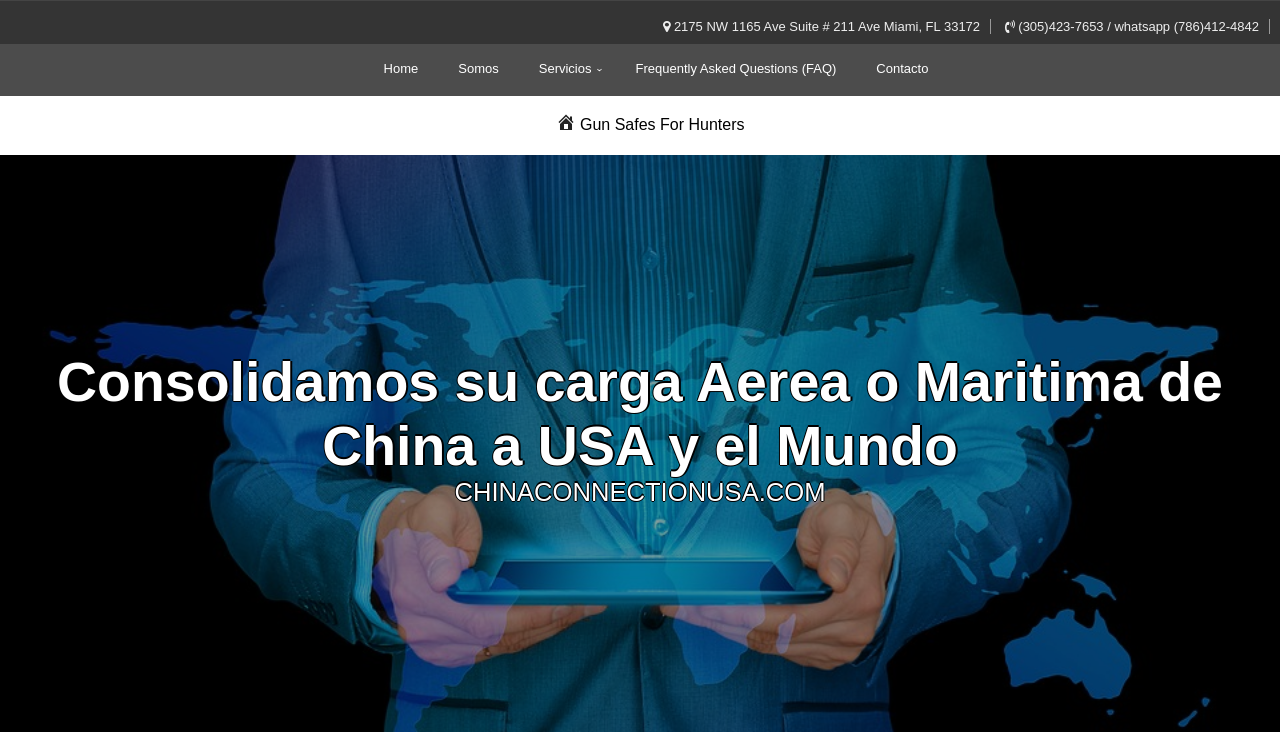Please determine the primary heading and provide its text.

Gun Safes For Hunters